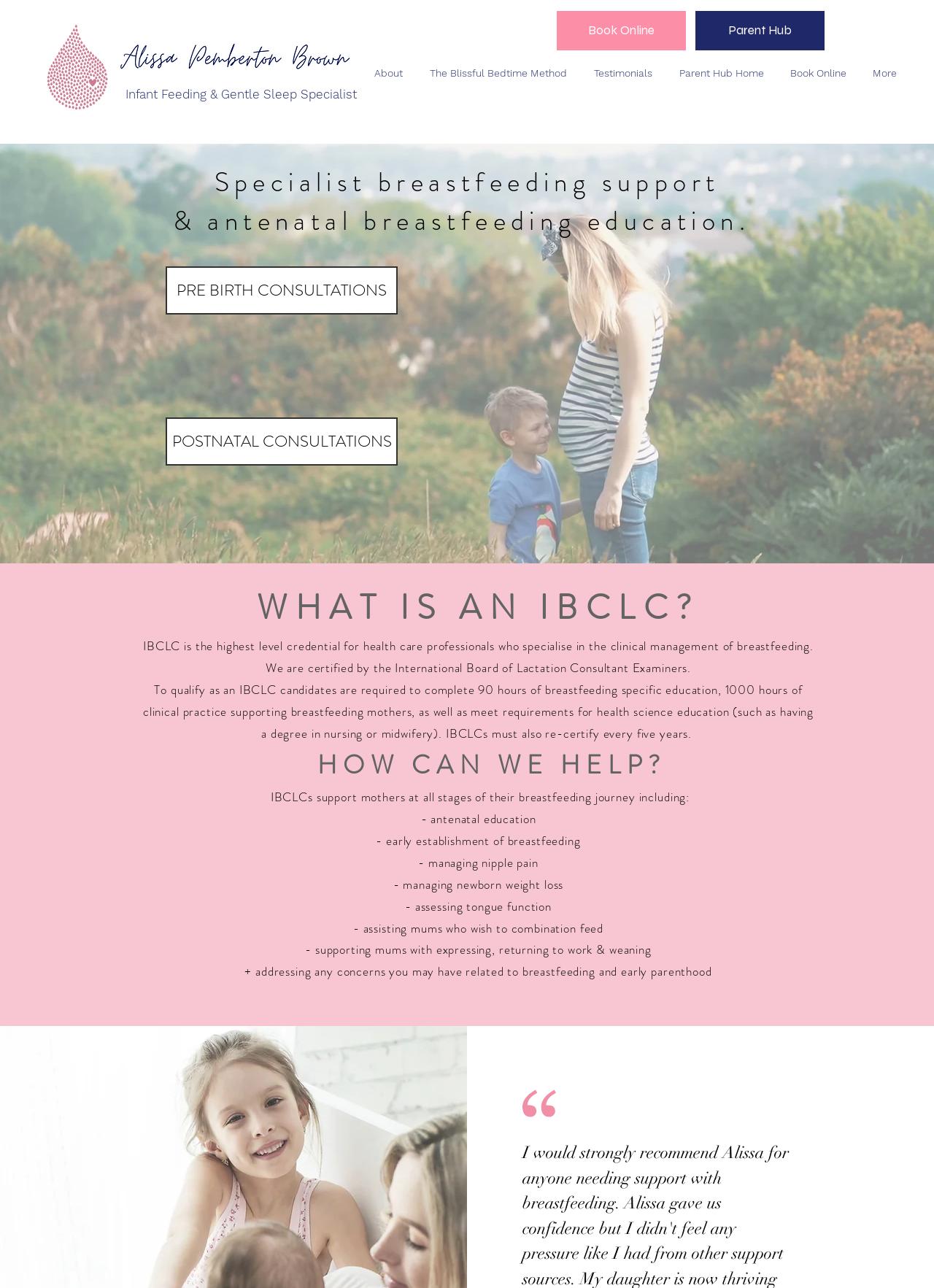Explain the webpage in detail.

This webpage is about breastfeeding support and lactation consulting services provided by Alissa Pemberton, a midwife and International Board Certified Lactation Consultant. 

At the top left of the page, there is a logo image of "Mother & Milk" and a profile picture of Alissa Pemberton. Below the profile picture, there is a heading that describes Alissa's profession as an "Infant Feeding & Gentle Sleep Specialist". 

On the top right, there is a navigation menu with links to different sections of the website, including "About", "The Blissful Bedtime Method", "Testimonials", "Parent Hub Home", "Book Online", and "More". 

Below the navigation menu, there are two prominent links: "Parent Hub" and "Book Online". 

The main content of the page is divided into several sections. The first section explains what an IBCLC (International Board Certified Lactation Consultant) is, describing the certification process and the services IBCLCs provide to support breastfeeding mothers. 

The next section, "HOW CAN WE HELP?", lists the various ways Alissa can assist with breastfeeding, including antenatal education, managing nipple pain, and addressing concerns related to breastfeeding and early parenthood. 

Finally, there are three links to specific services: "Specialist breastfeeding support & antenatal breastfeeding education", "PRE BIRTH CONSULTATIONS", and "POSTNATAL CONSULTATIONS".